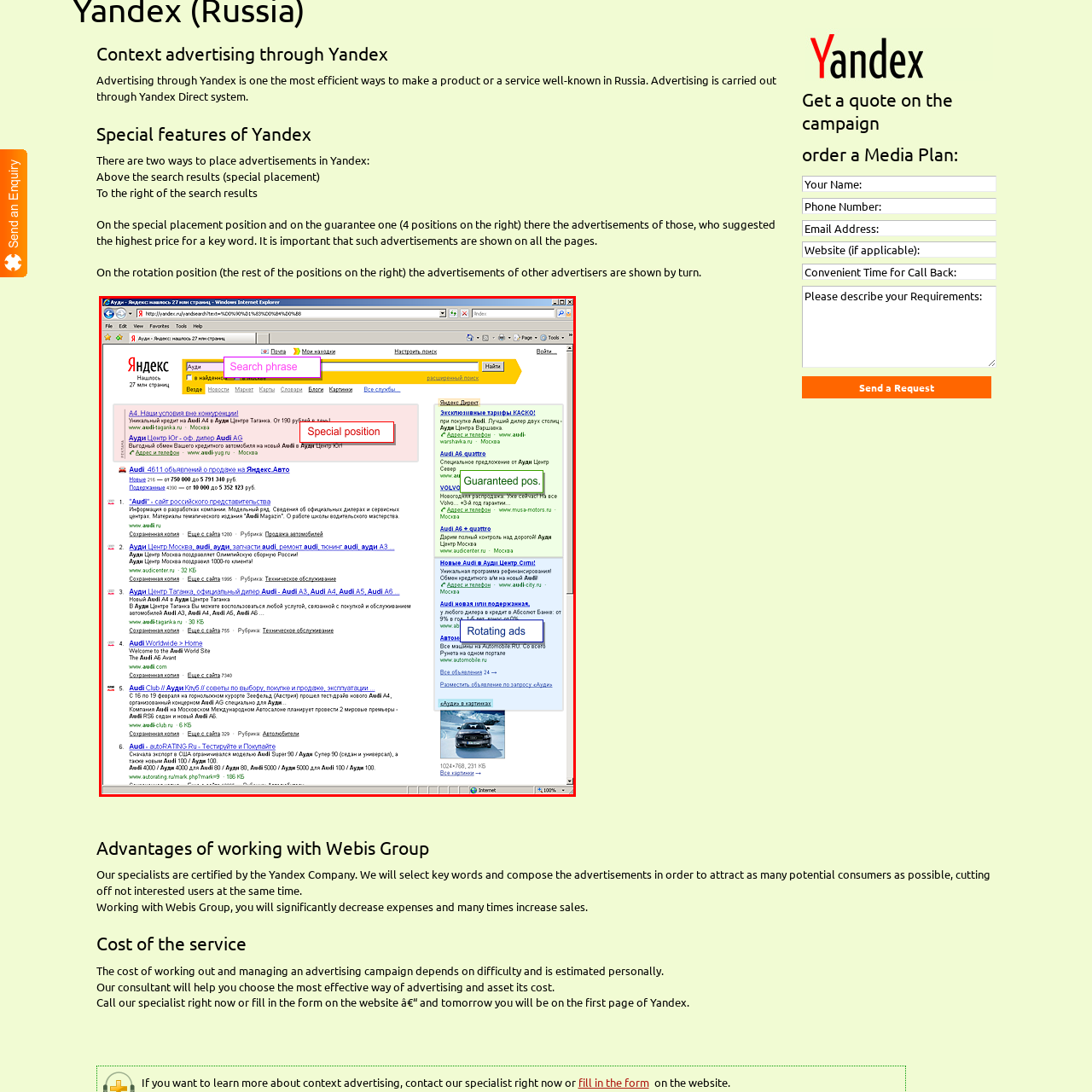Please examine the section highlighted with a blue border and provide a thorough response to the following question based on the visual information: 
What is the main goal of Yandex's advertising framework?

The primary objective of Yandex's advertising framework is to enable businesses to strategically place their services on the search results page, thereby enhancing user engagement and helping them reach potential customers more effectively. This framework is designed to cater to varying advertising needs and budgets, ensuring that businesses can gain maximum exposure online.